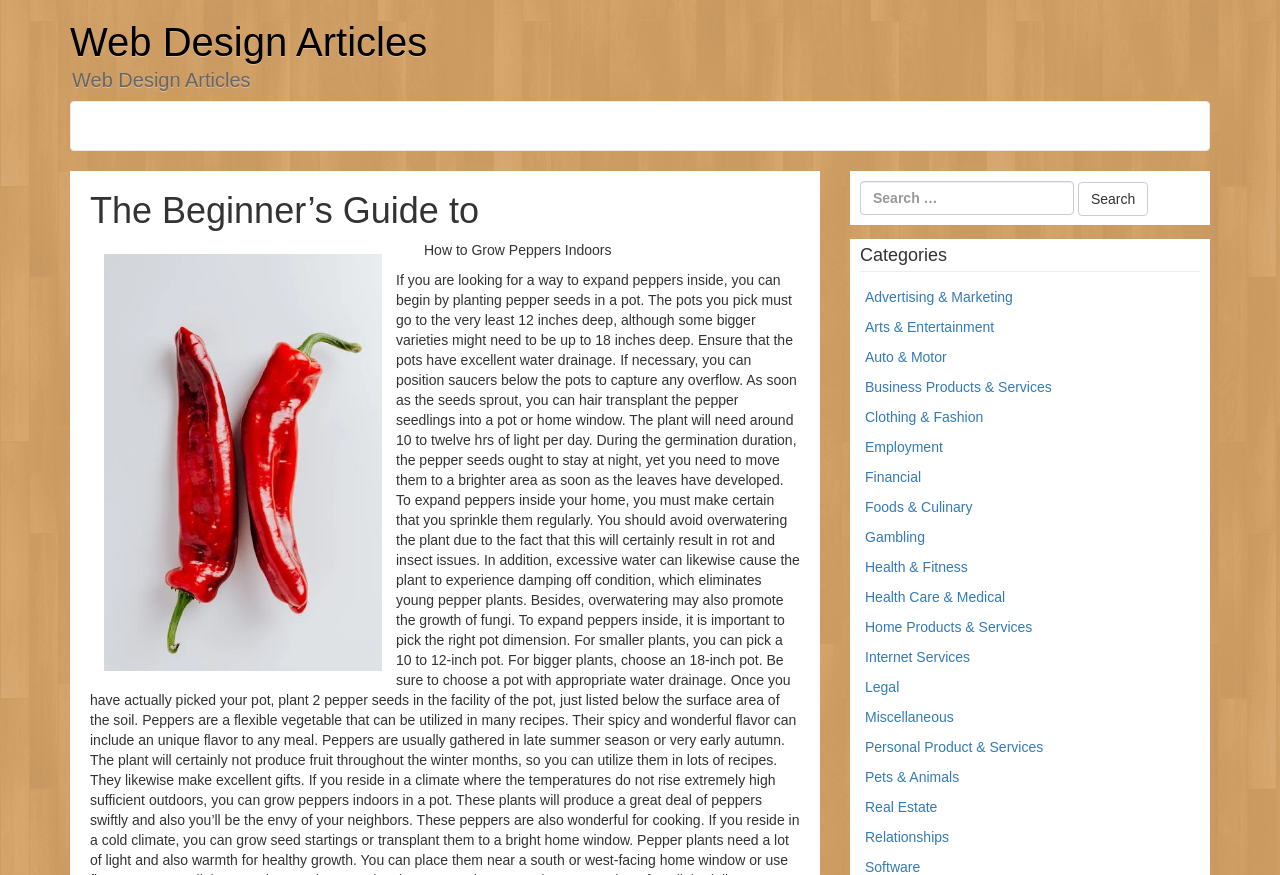Can you determine the bounding box coordinates of the area that needs to be clicked to fulfill the following instruction: "Visit Web Design Articles"?

[0.055, 0.023, 0.334, 0.073]